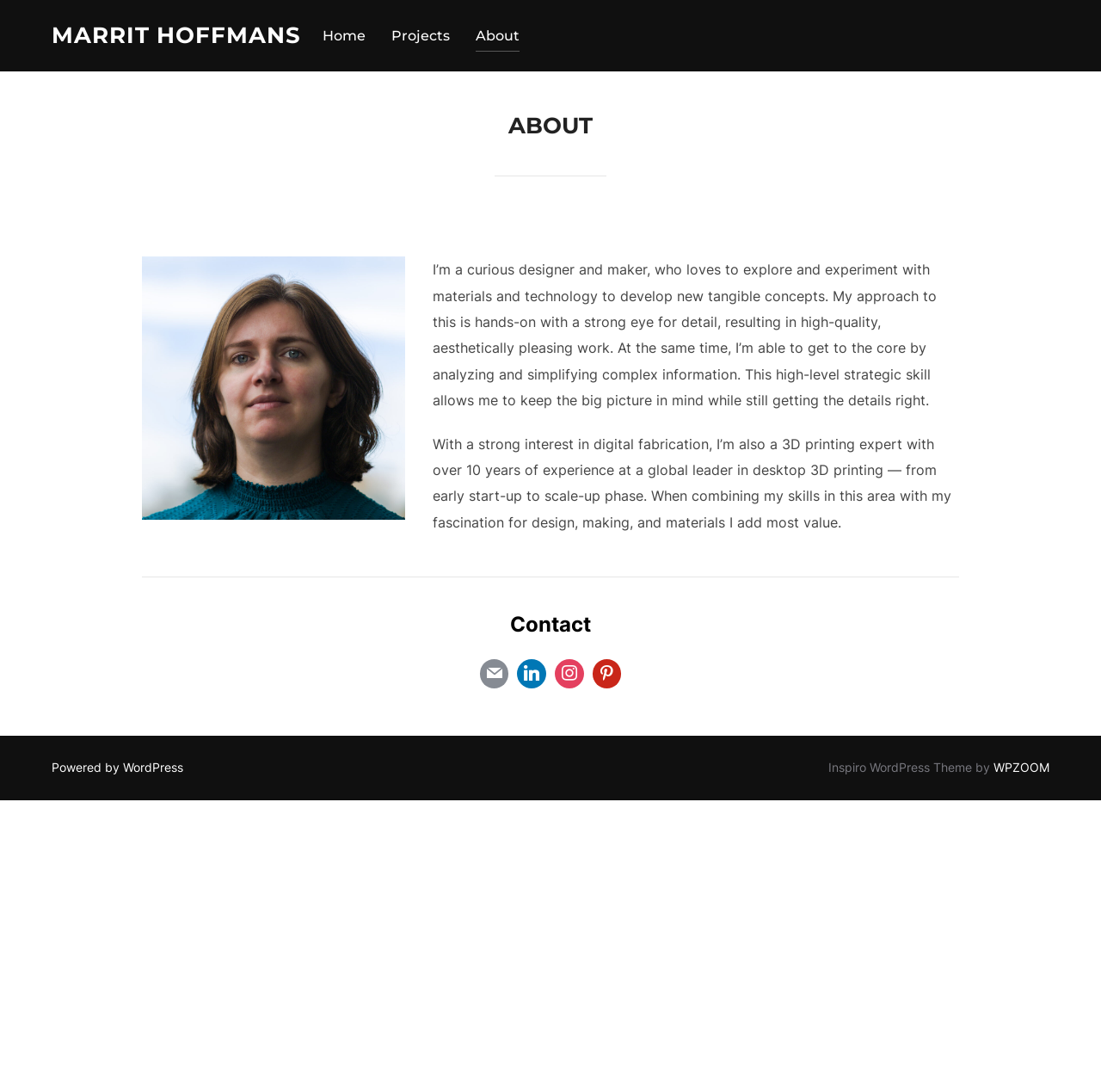From the details in the image, provide a thorough response to the question: What is the theme of the WordPress website?

The StaticText element with the text 'Inspiro WordPress Theme by' suggests that the theme of the WordPress website is Inspiro, which is developed by WPZOOM.